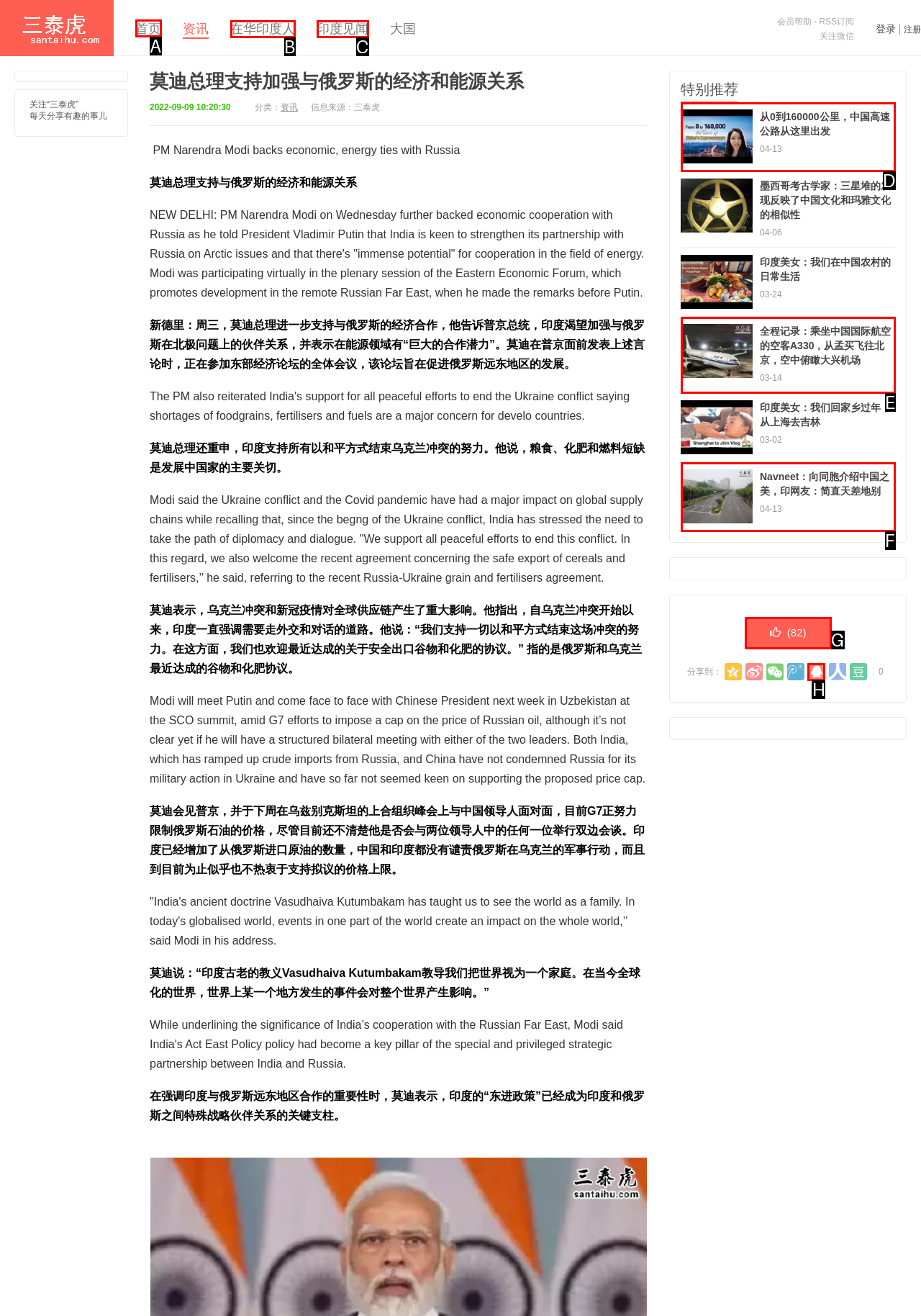Which option should be clicked to complete this task: click the '首页' link
Reply with the letter of the correct choice from the given choices.

A